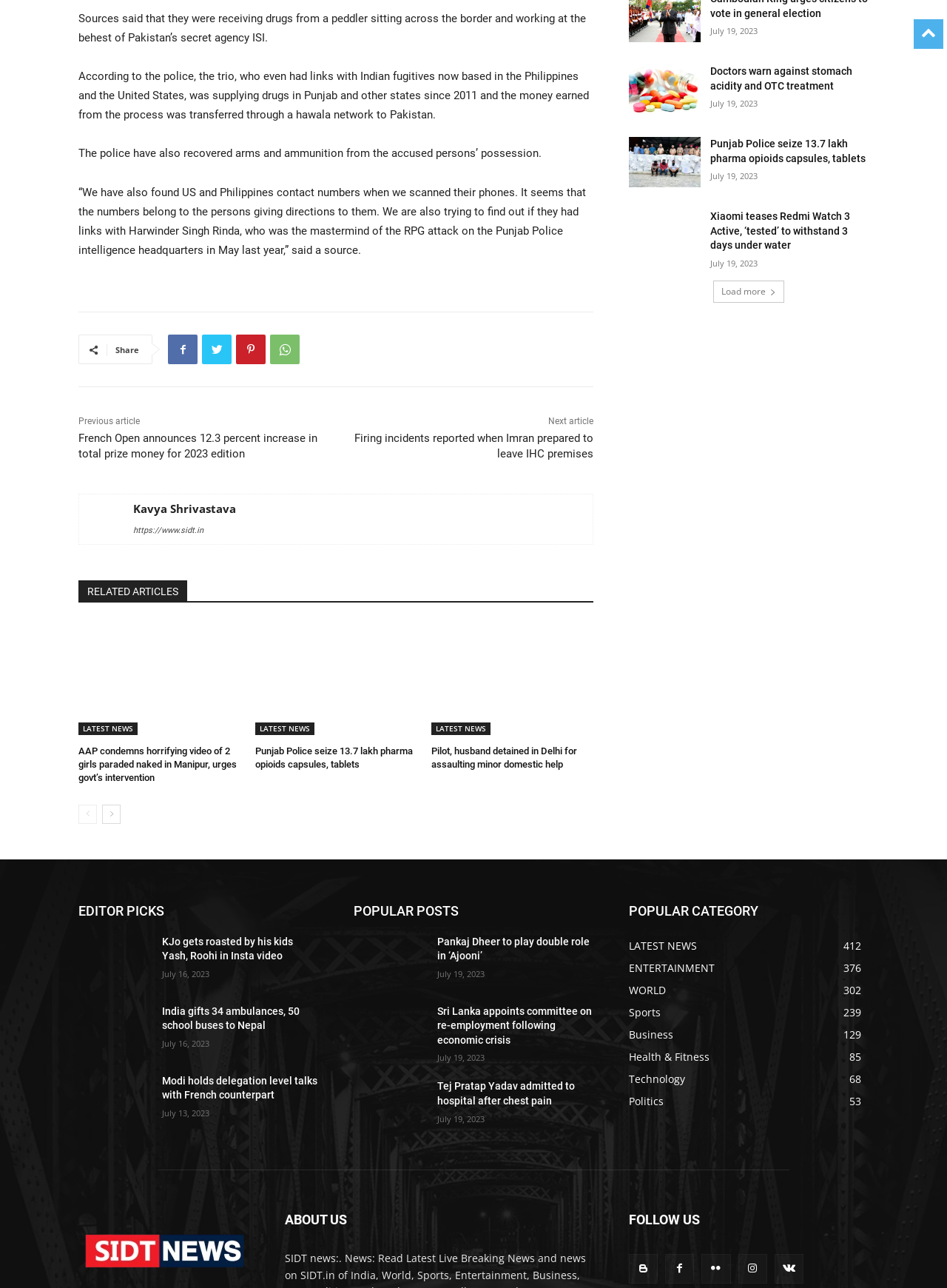Identify the bounding box coordinates of the part that should be clicked to carry out this instruction: "View the profile of 'Kavya Shrivastava'".

[0.085, 0.385, 0.124, 0.421]